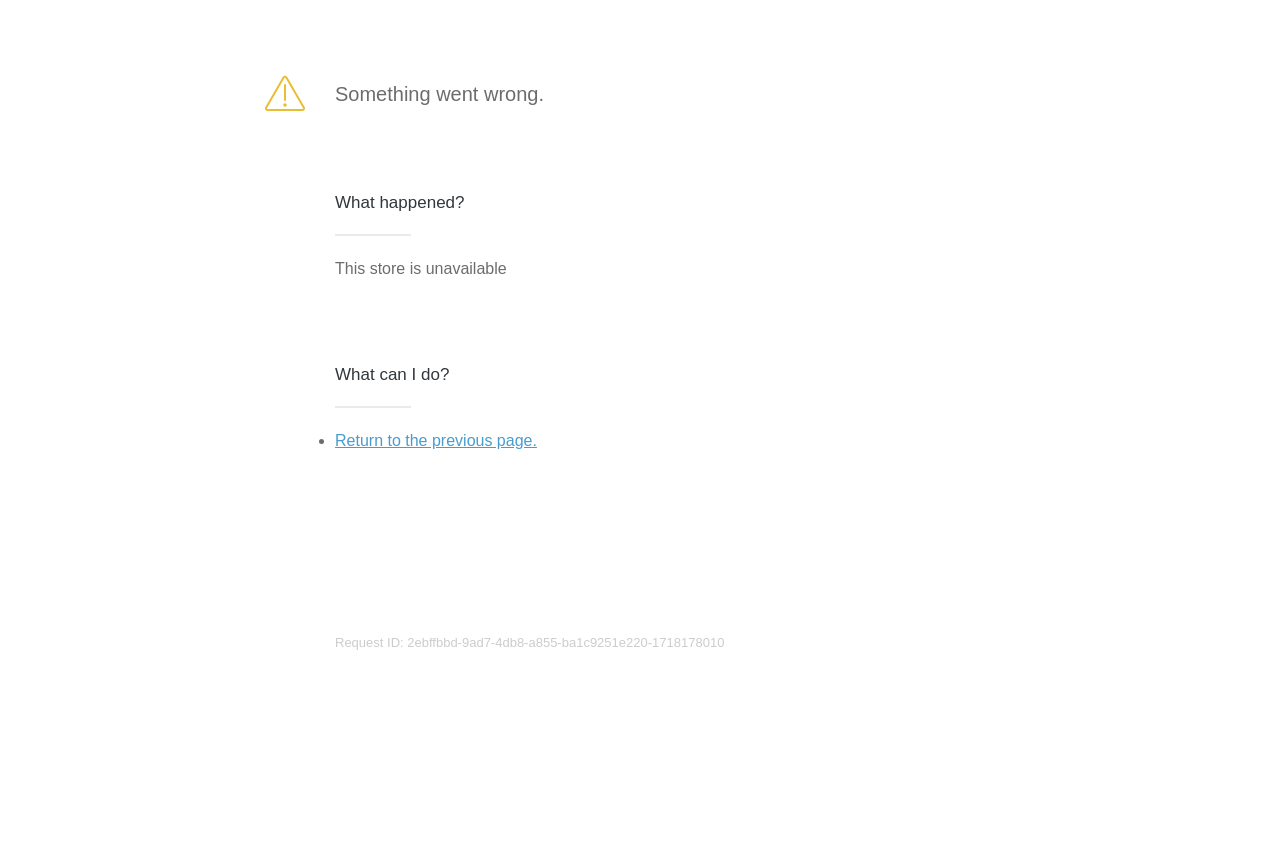Provide a one-word or brief phrase answer to the question:
What is the current status of the store?

Unavailable